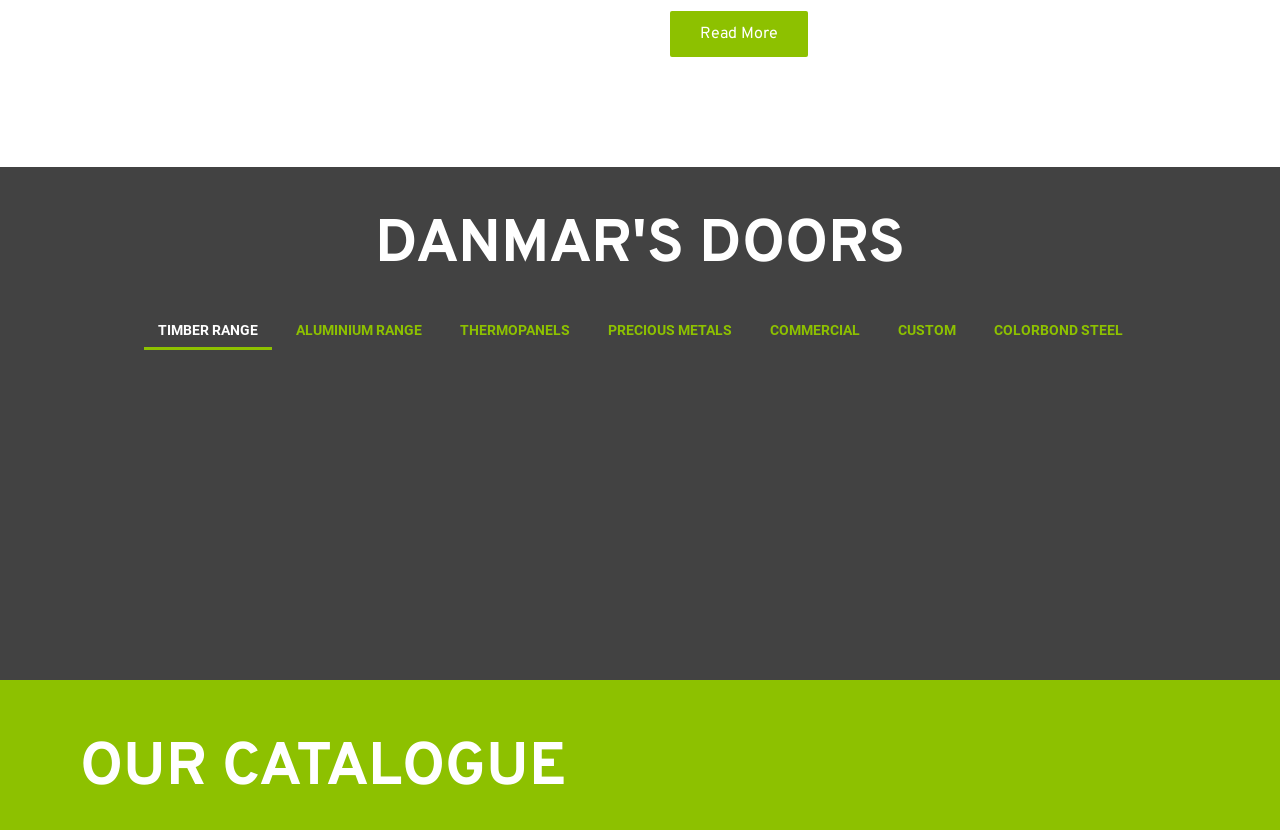Please determine the bounding box coordinates for the UI element described as: "COMMERCIAL".

[0.59, 0.374, 0.682, 0.422]